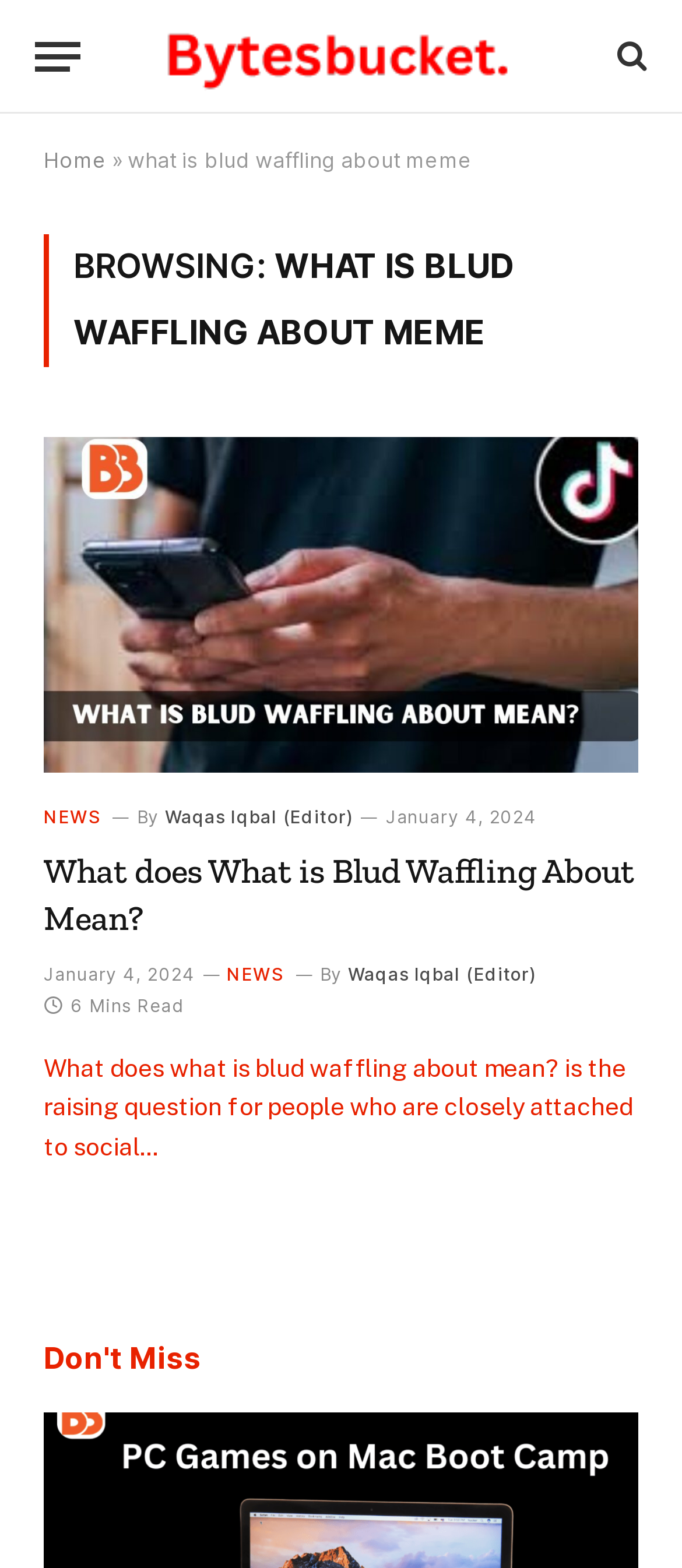Answer the question below with a single word or a brief phrase: 
What is the topic of the article?

What is Blud Waffling About Meme